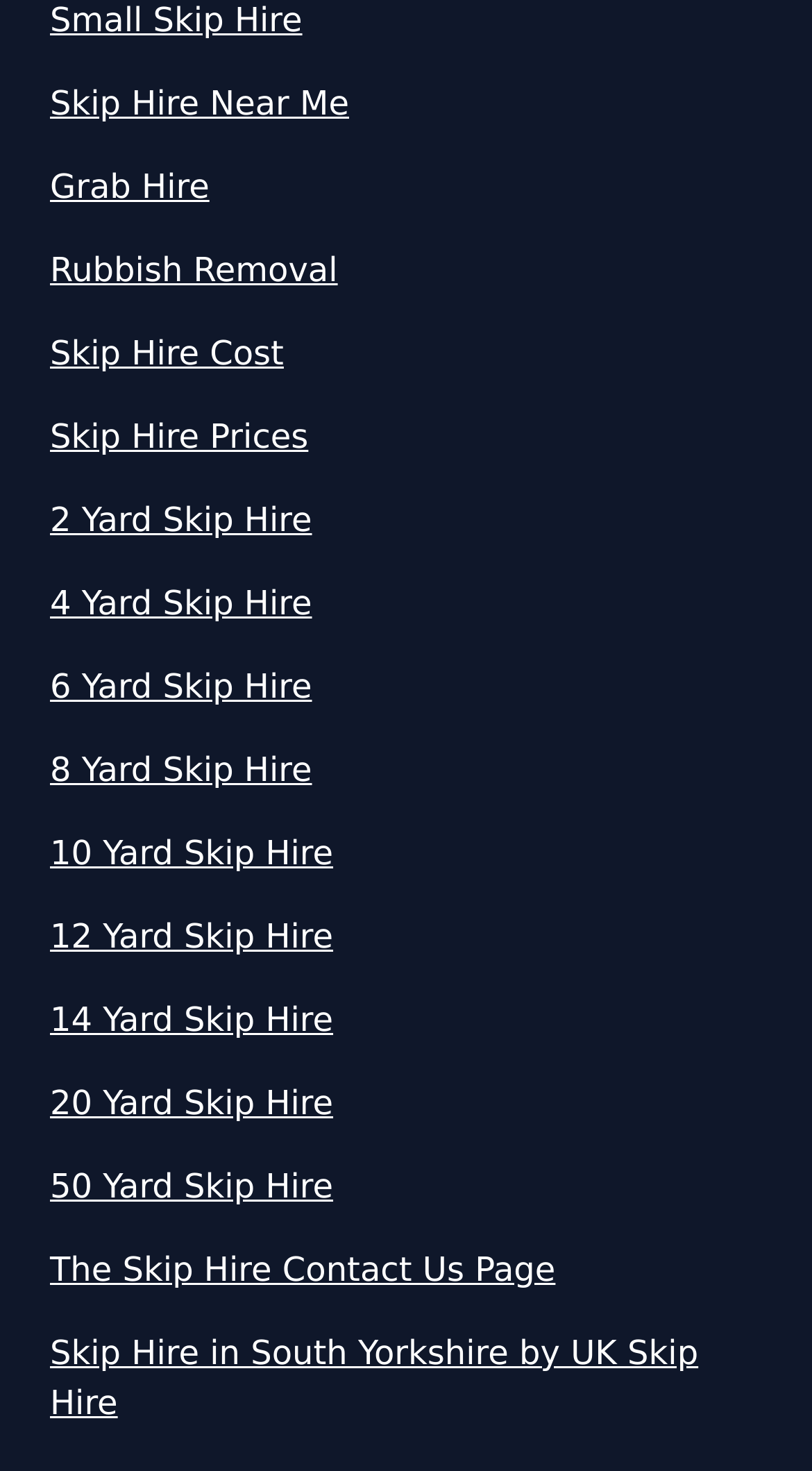Can you identify the bounding box coordinates of the clickable region needed to carry out this instruction: 'Browse Journal Articles from EDB'? The coordinates should be four float numbers within the range of 0 to 1, stated as [left, top, right, bottom].

None